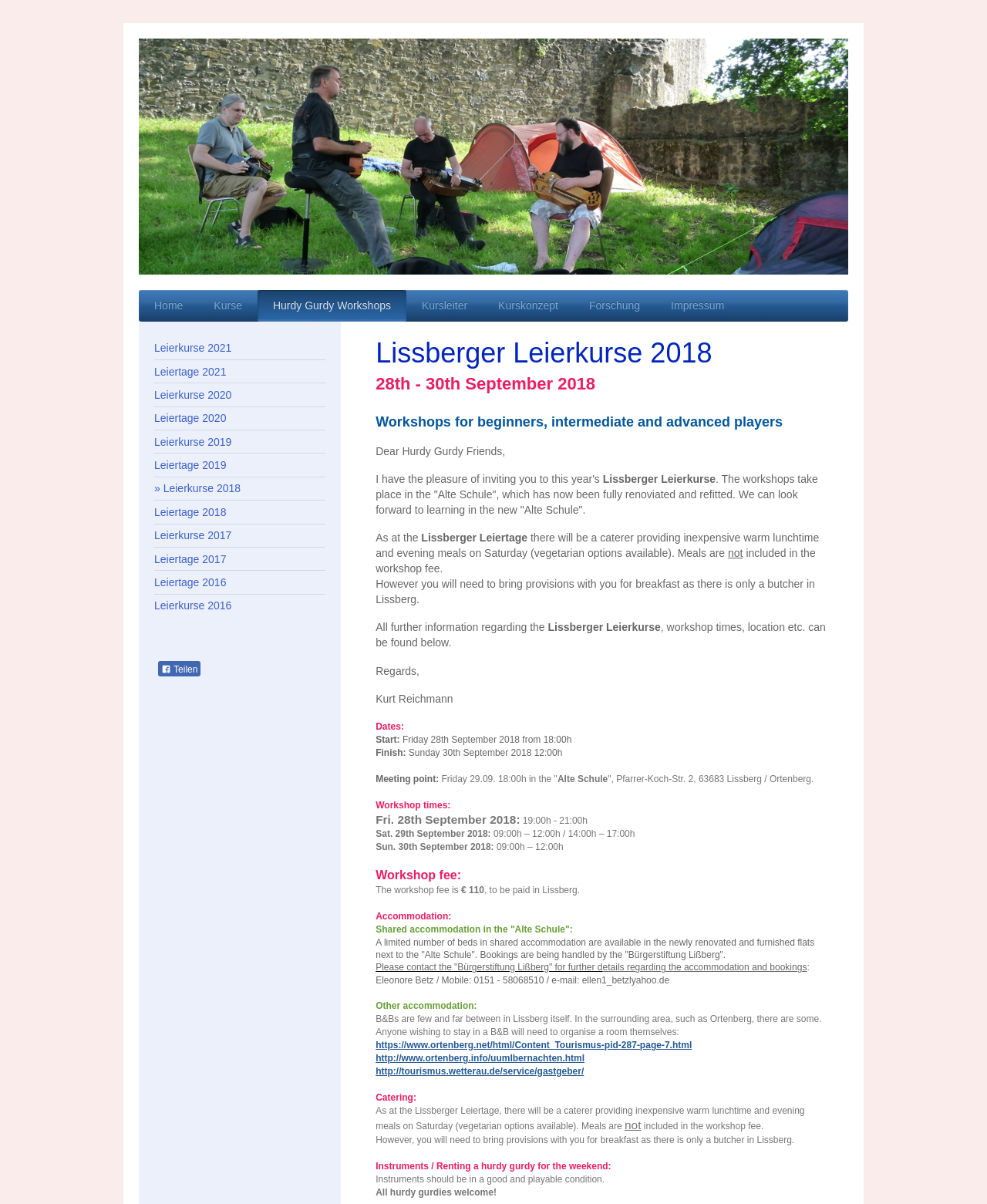Determine the bounding box for the HTML element described here: "Hurdy Gurdy Workshops". The coordinates should be given as [left, top, right, bottom] with each number being a float between 0 and 1.

[0.261, 0.241, 0.412, 0.267]